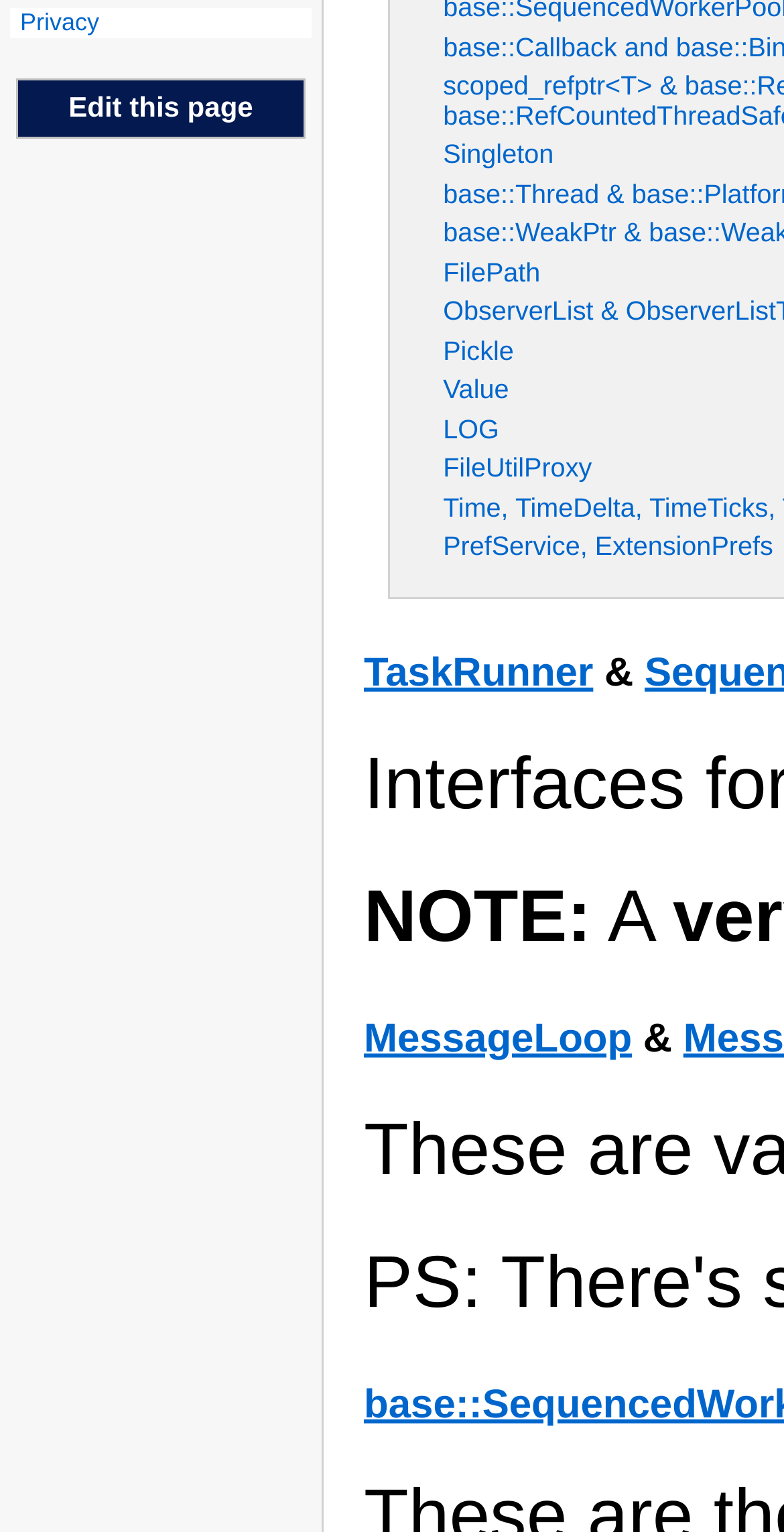Using the description "Value", predict the bounding box of the relevant HTML element.

[0.565, 0.562, 0.719, 0.597]